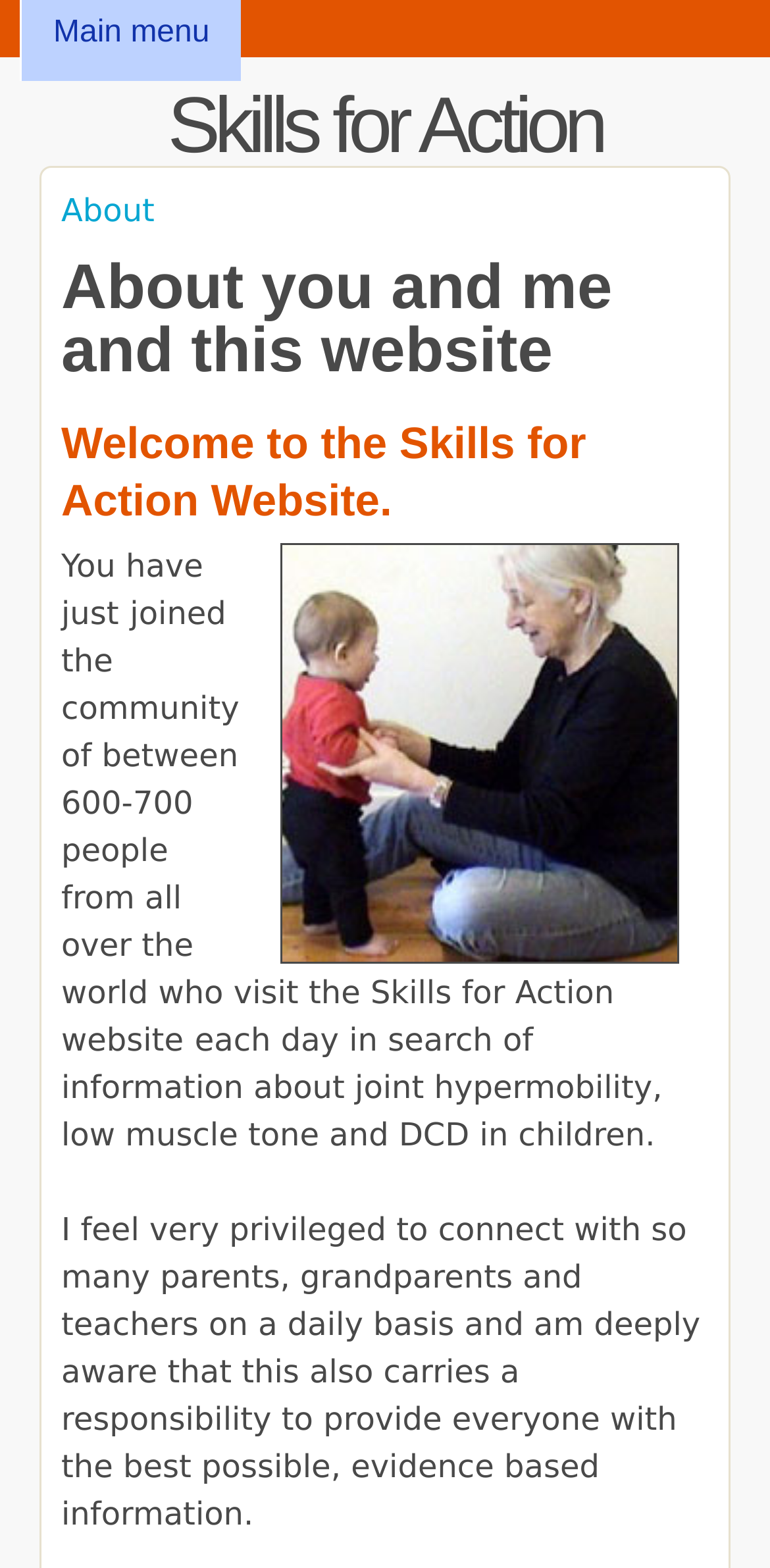Construct a comprehensive description capturing every detail on the webpage.

The webpage is about the Skills for Action website, which is a community-driven platform focused on joint hypermobility, low muscle tone, and DCD in children. At the top-left corner, there is a link to "Skip to main content". Below it, there is a layout table that spans most of the page width, containing the website's title "Skills for Action" in a heading element. 

To the right of the title, there is a navigation section with a heading "You are here" and a link to "About". Below the navigation section, there is a header section with a heading "About you and me and this website" followed by a welcome message "Welcome to the Skills for Action Website." 

On the right side of the welcome message, there is an image of "Pam and Will.jpg". Below the image, there are several paragraphs of text. The first paragraph starts with "You have just" and describes the community of people visiting the website. The second paragraph explains the purpose of the website, providing information about joint hypermobility, low muscle tone, and DCD in children. The third paragraph is a personal message from the website owner, expressing gratitude for connecting with parents, grandparents, and teachers and emphasizing the responsibility to provide evidence-based information.